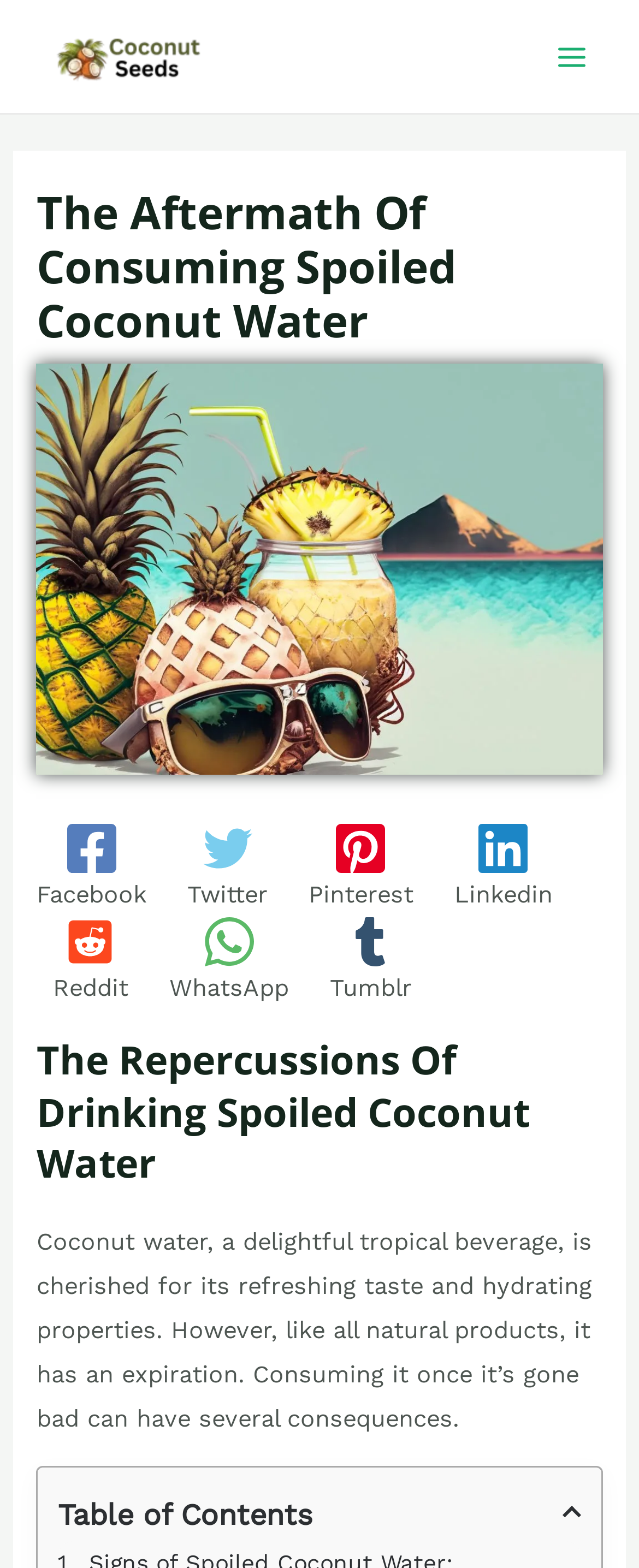Identify the bounding box coordinates for the region to click in order to carry out this instruction: "Read more about the publication edited by Alexandra N. Lenz". Provide the coordinates using four float numbers between 0 and 1, formatted as [left, top, right, bottom].

None